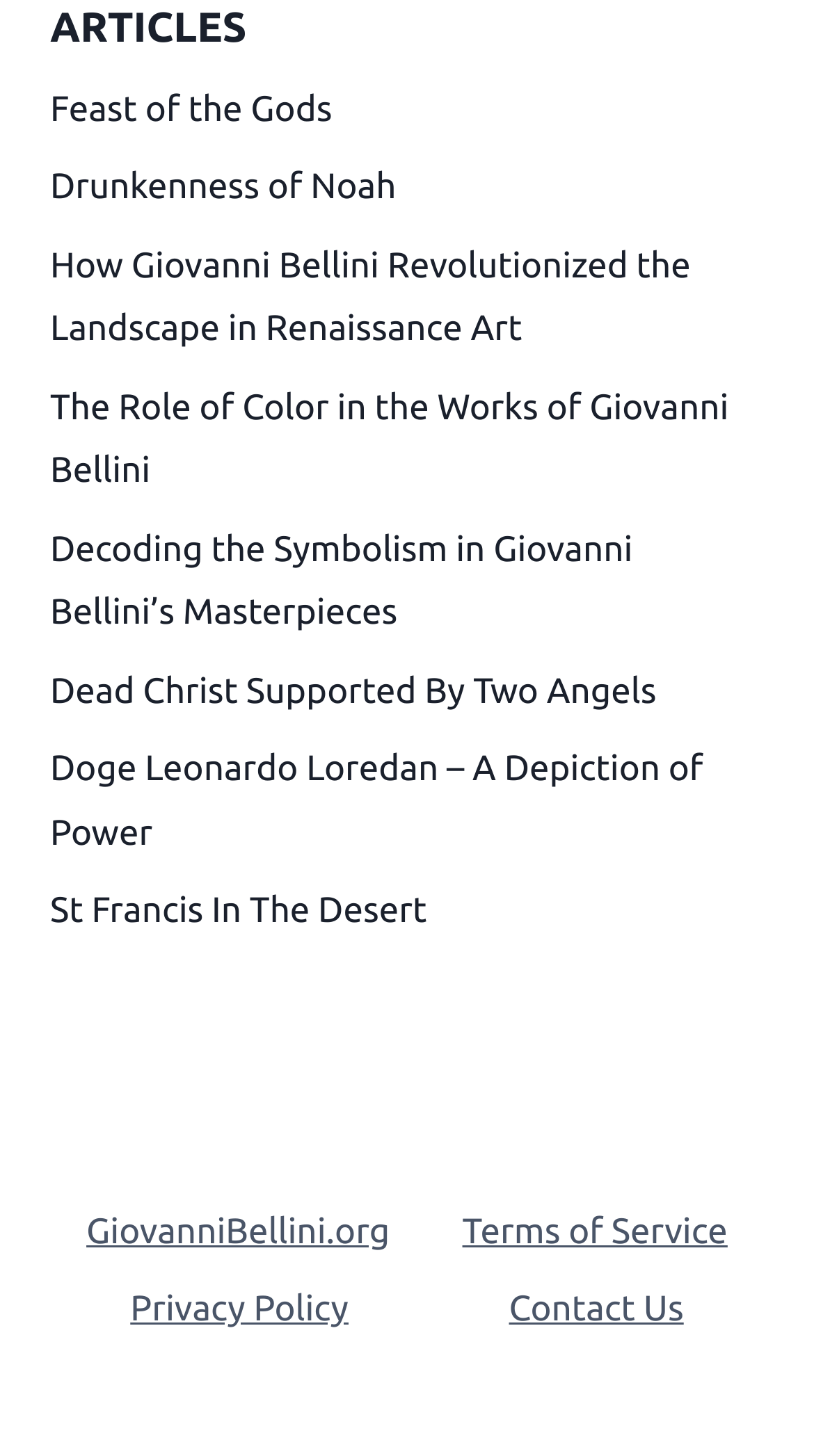Please predict the bounding box coordinates of the element's region where a click is necessary to complete the following instruction: "Contact Us". The coordinates should be represented by four float numbers between 0 and 1, i.e., [left, top, right, bottom].

[0.599, 0.872, 0.866, 0.926]